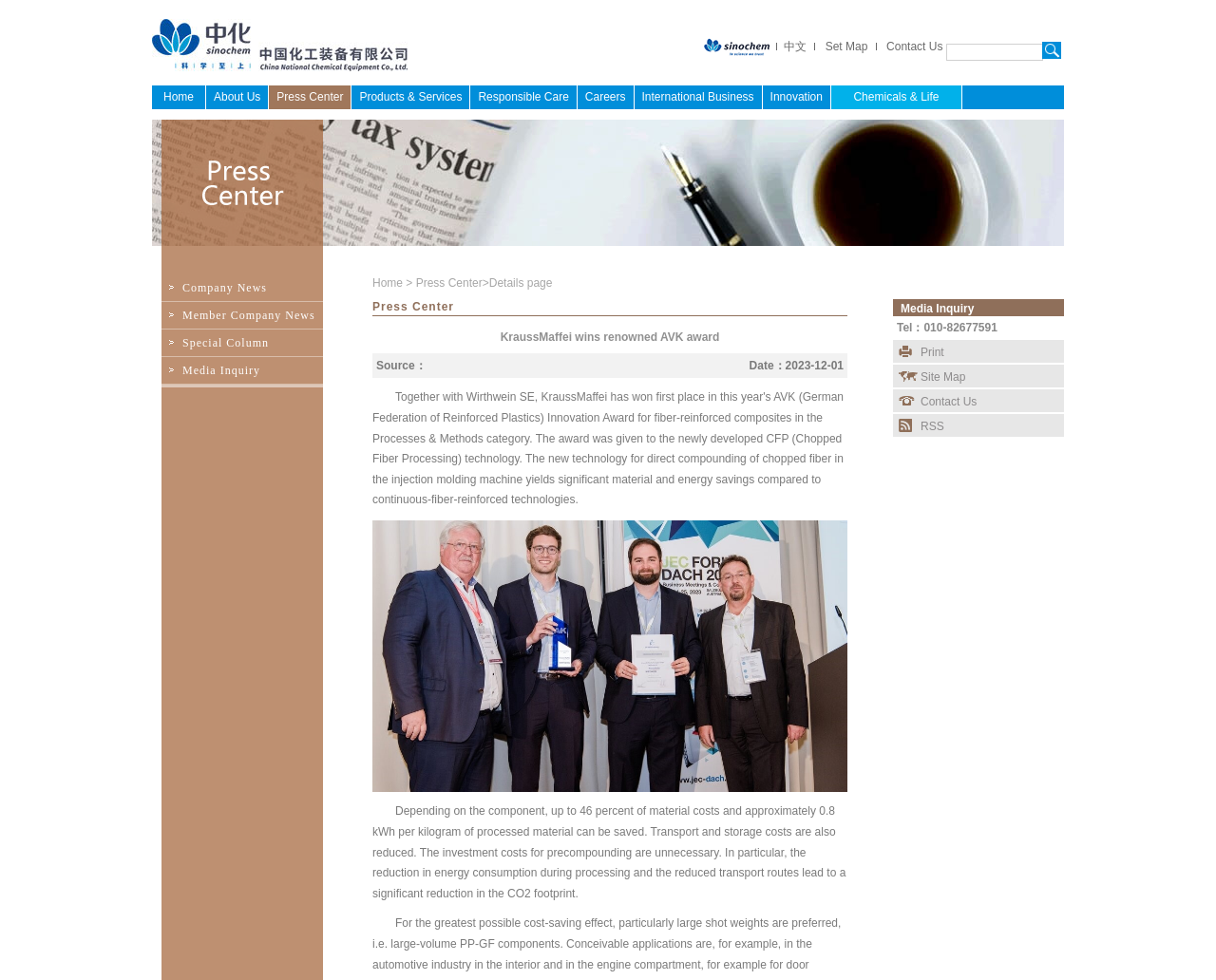Please study the image and answer the question comprehensively:
What is the date of the news article?

The date of the news article is explicitly stated as '2023-12-01' on the webpage, which suggests that it was published on this date.